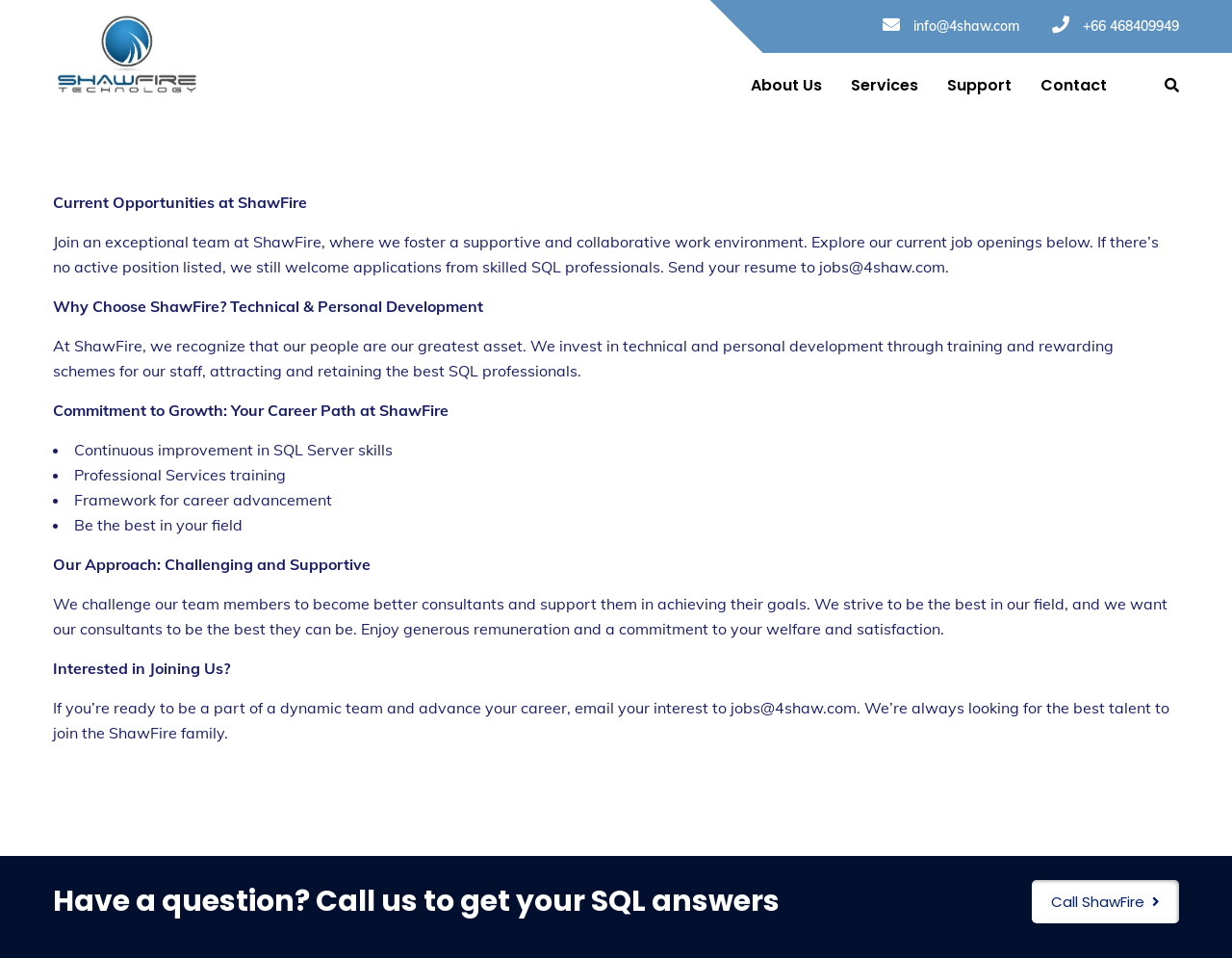What is the company name of this careers webpage?
Examine the image and provide an in-depth answer to the question.

The company name is obtained from the top-left corner of the webpage, where the logo and text 'ShawFire Technology' are displayed.